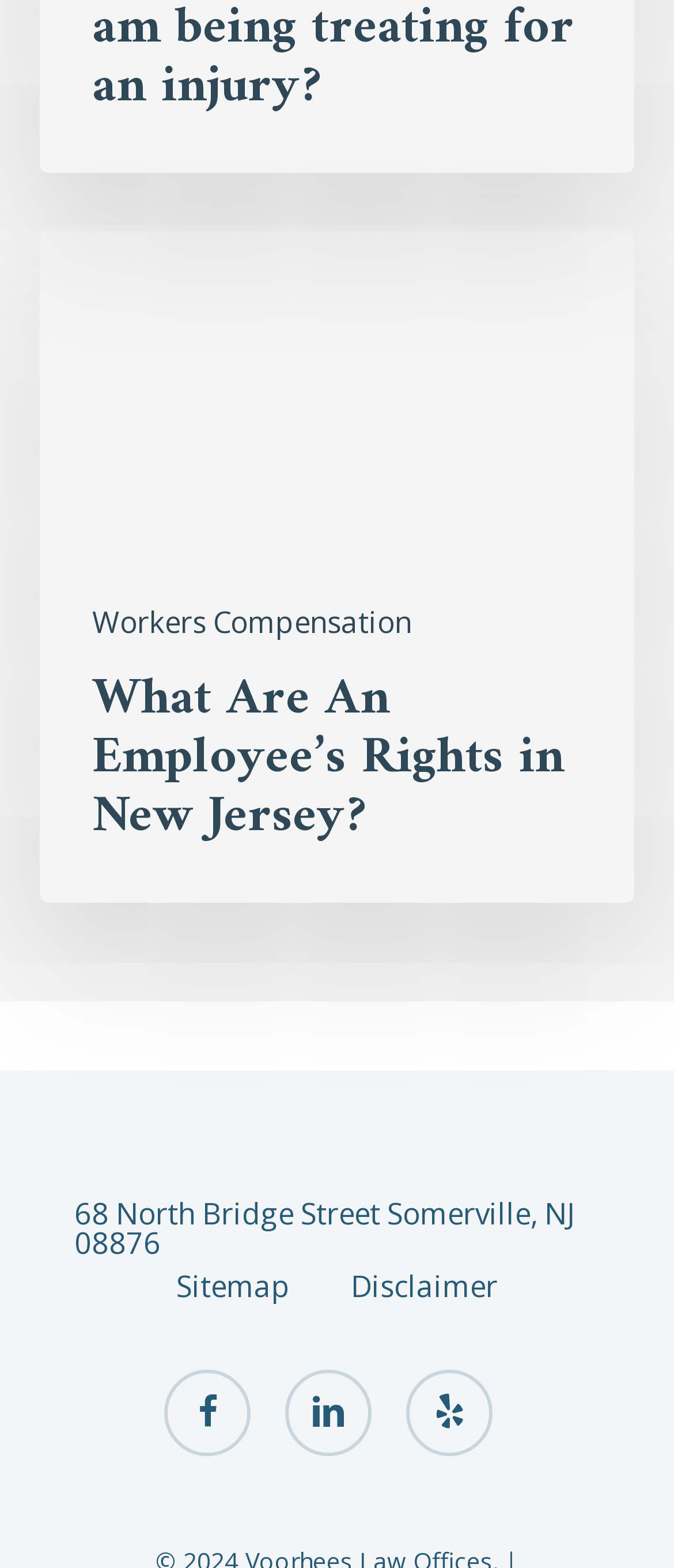Specify the bounding box coordinates of the element's area that should be clicked to execute the given instruction: "View 'Disclaimer'". The coordinates should be four float numbers between 0 and 1, i.e., [left, top, right, bottom].

[0.521, 0.811, 0.738, 0.829]